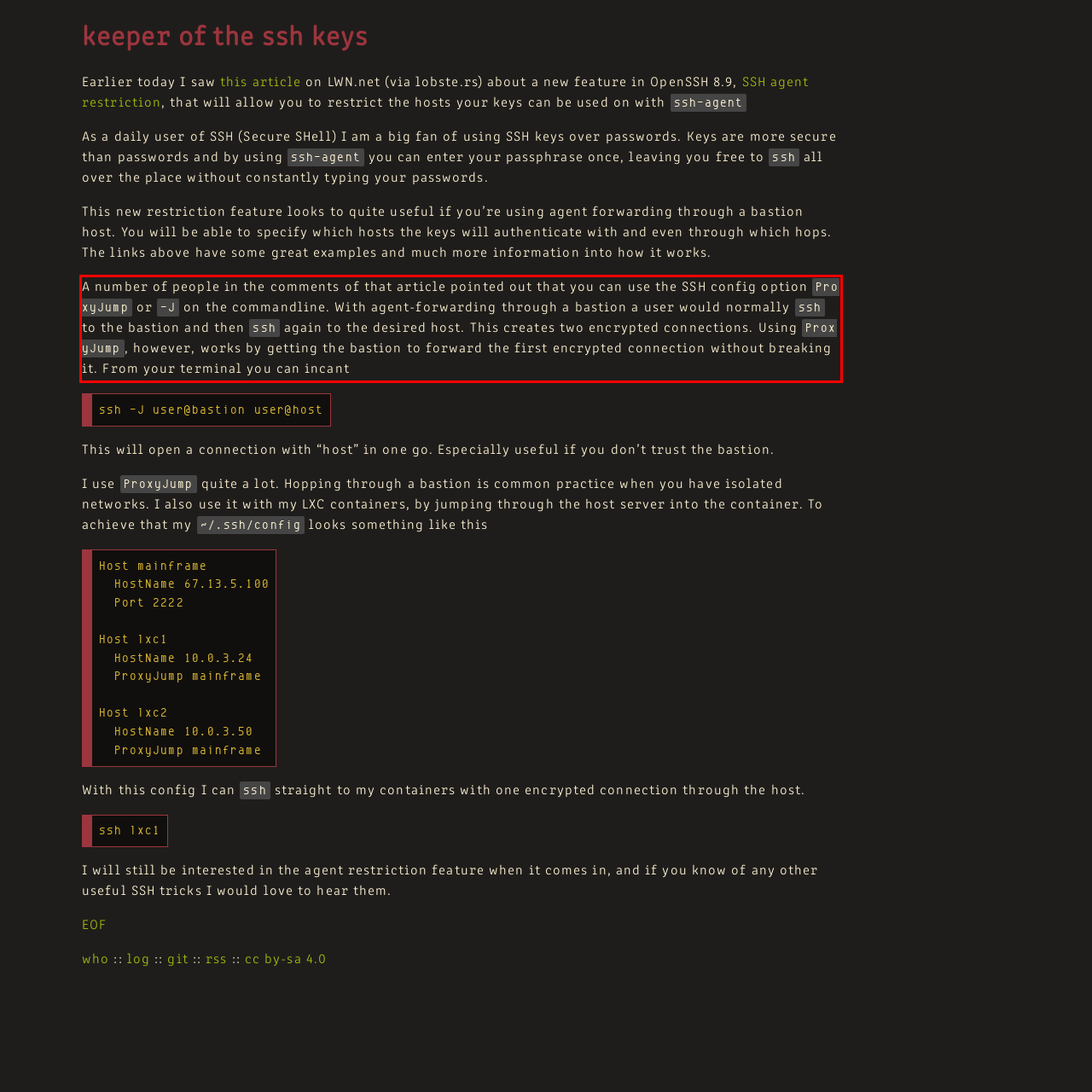Within the screenshot of the webpage, there is a red rectangle. Please recognize and generate the text content inside this red bounding box.

A number of people in the comments of that article pointed out that you can use the SSH config option ProxyJump or -J on the commandline. With agent-forwarding through a bastion a user would normally ssh to the bastion and then ssh again to the desired host. This creates two encrypted connections. Using ProxyJump, however, works by getting the bastion to forward the first encrypted connection without breaking it. From your terminal you can incant